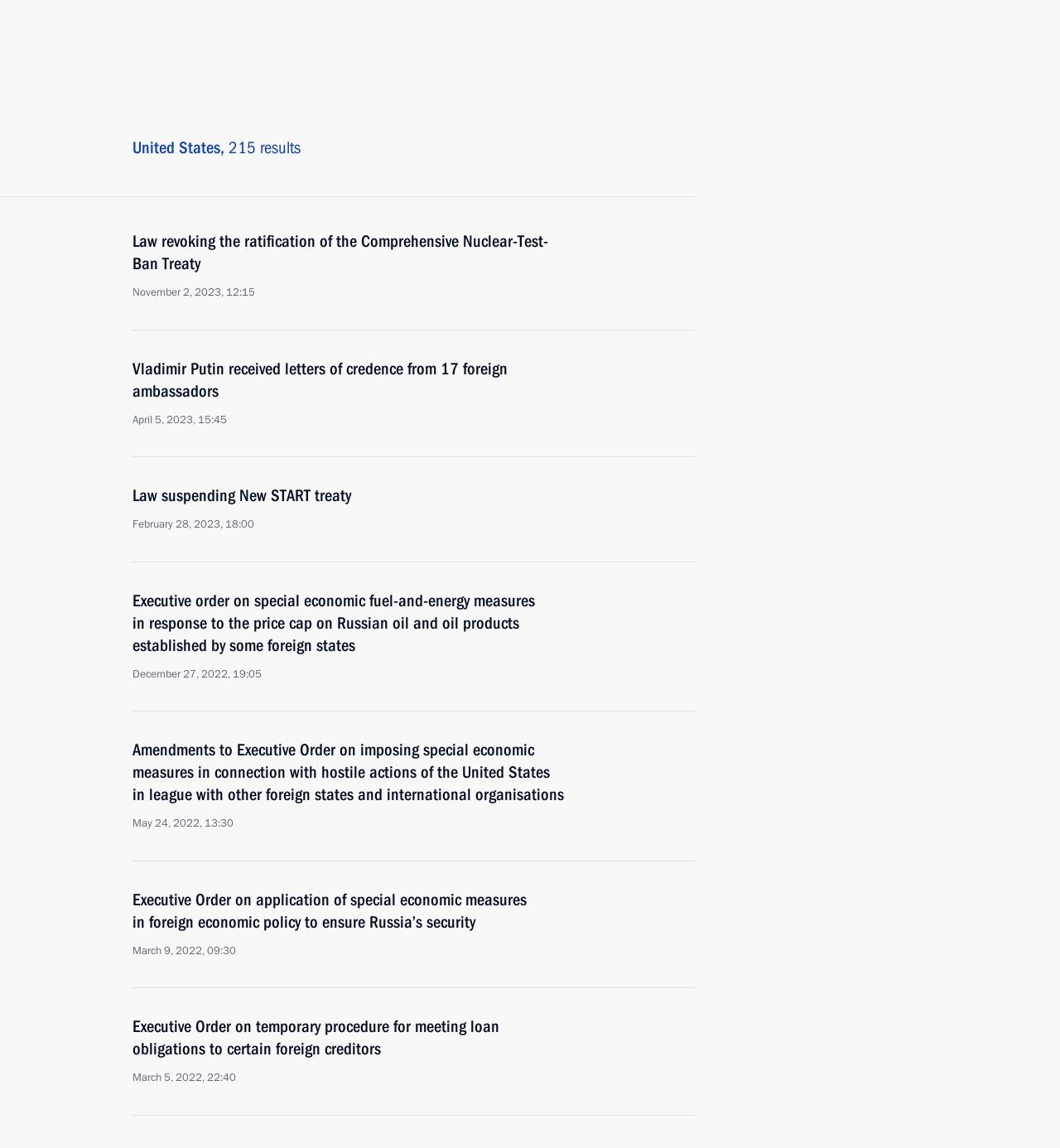Locate the bounding box coordinates of the clickable region necessary to complete the following instruction: "Open the 'Telephone conversation with US President Joseph Biden' news article". Provide the coordinates in the format of four float numbers between 0 and 1, i.e., [left, top, right, bottom].

[0.125, 0.069, 0.539, 0.111]